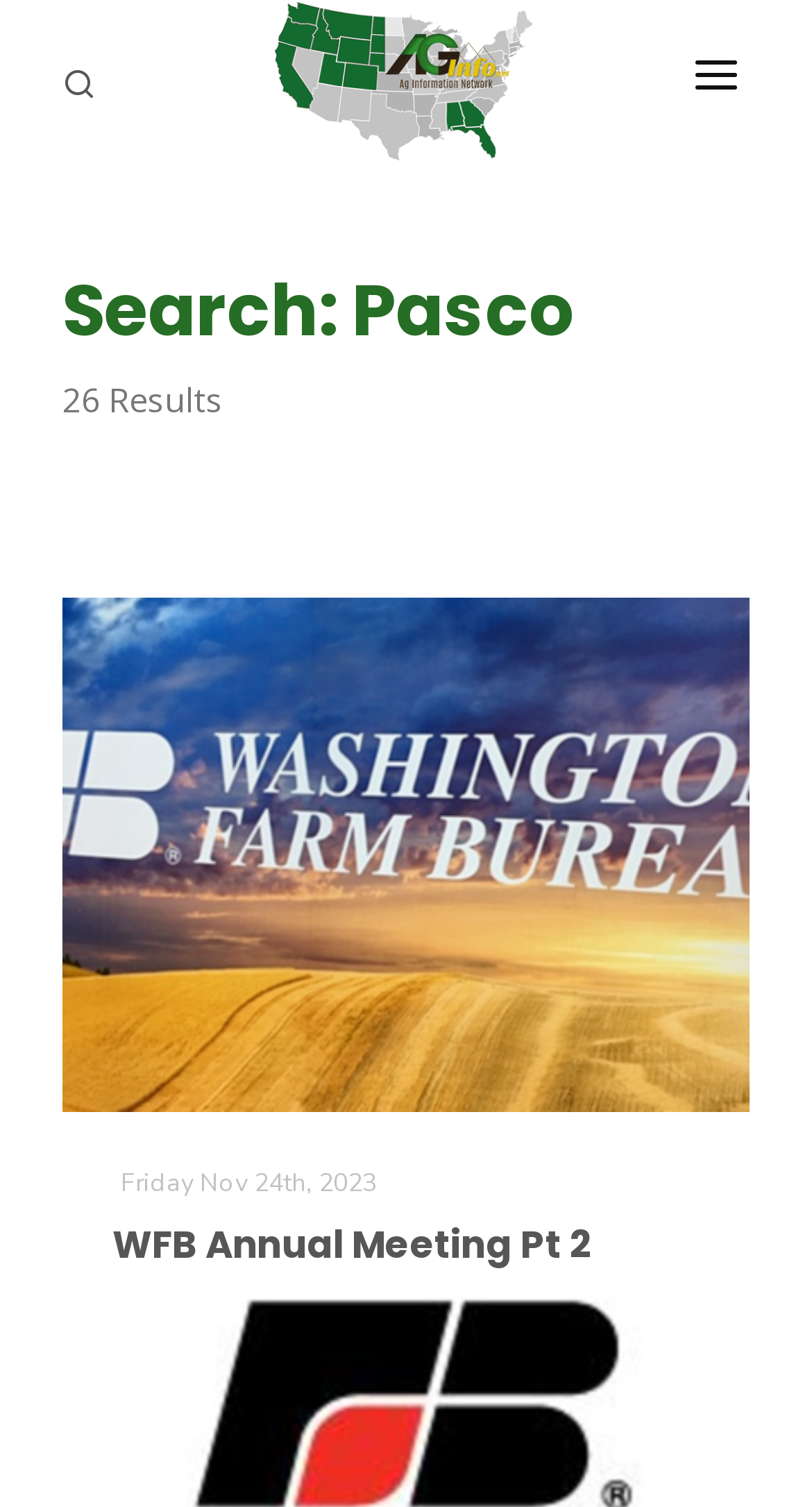Given the element description "title="The Agribusiness Update"", identify the bounding box of the corresponding UI element.

[0.195, 0.884, 0.844, 0.909]